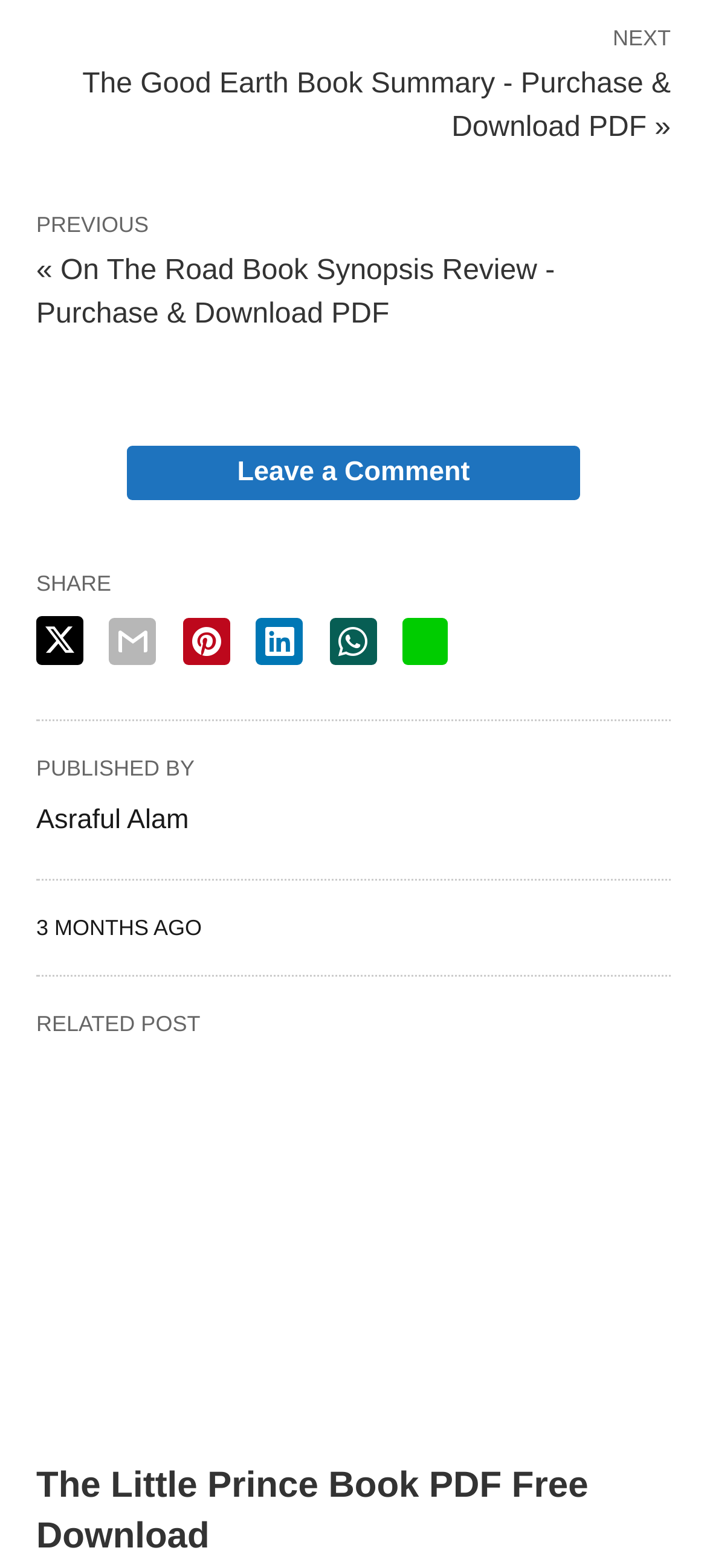Could you specify the bounding box coordinates for the clickable section to complete the following instruction: "View related post about The Little Prince Book PDF"?

[0.051, 0.674, 0.949, 0.92]